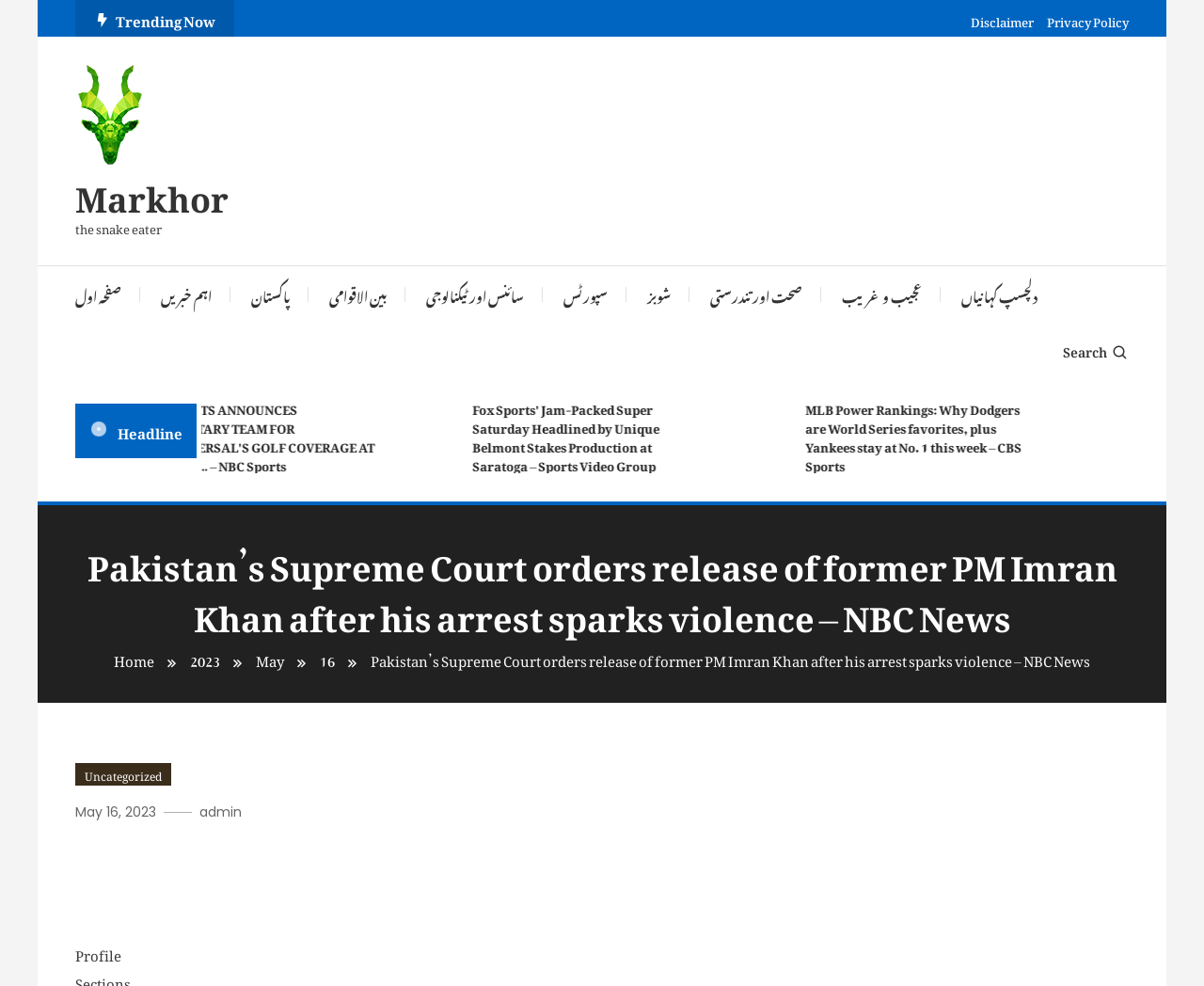Specify the bounding box coordinates of the area that needs to be clicked to achieve the following instruction: "Click on the Markhor logo".

[0.062, 0.093, 0.123, 0.129]